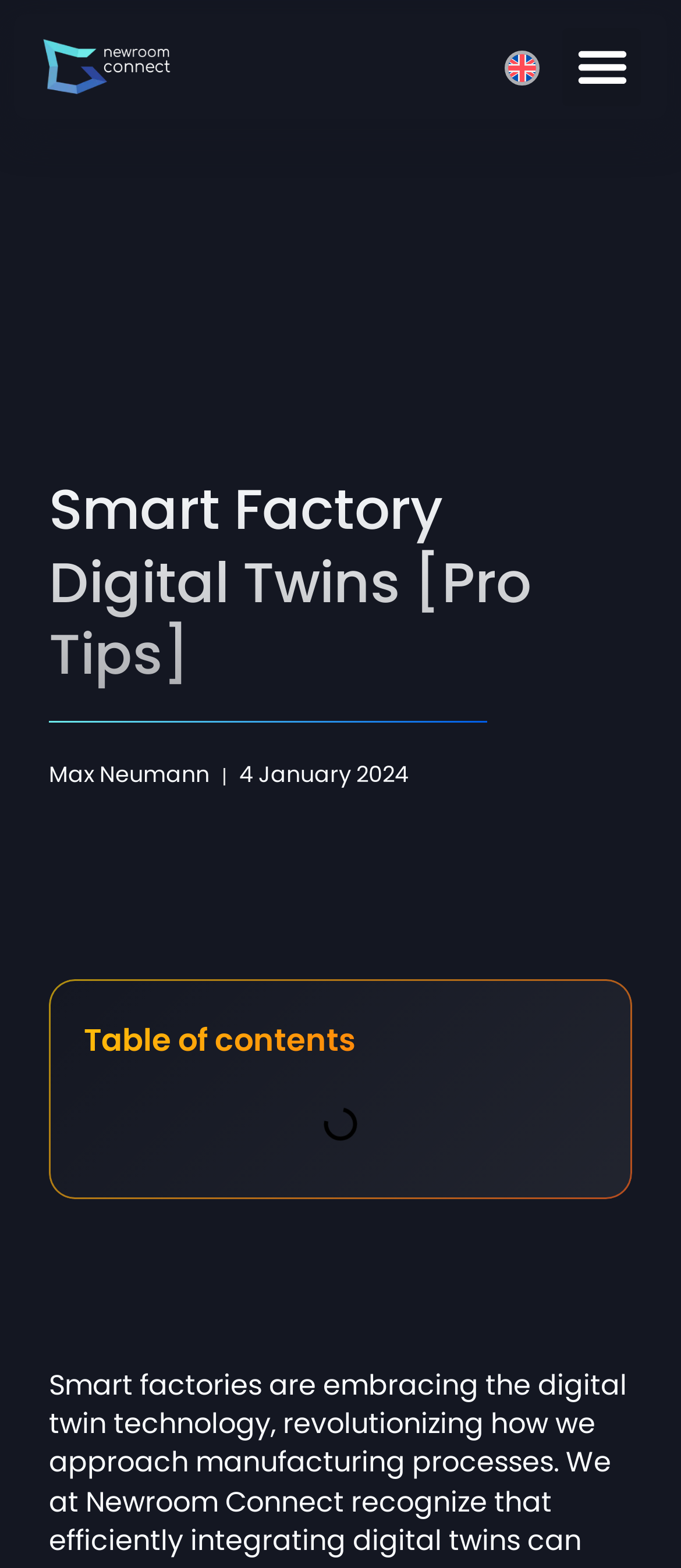What is the date of the article?
Analyze the image and deliver a detailed answer to the question.

I found the date of the article by looking at the static text element that appears next to the author's name, which says '4 January 2024'.